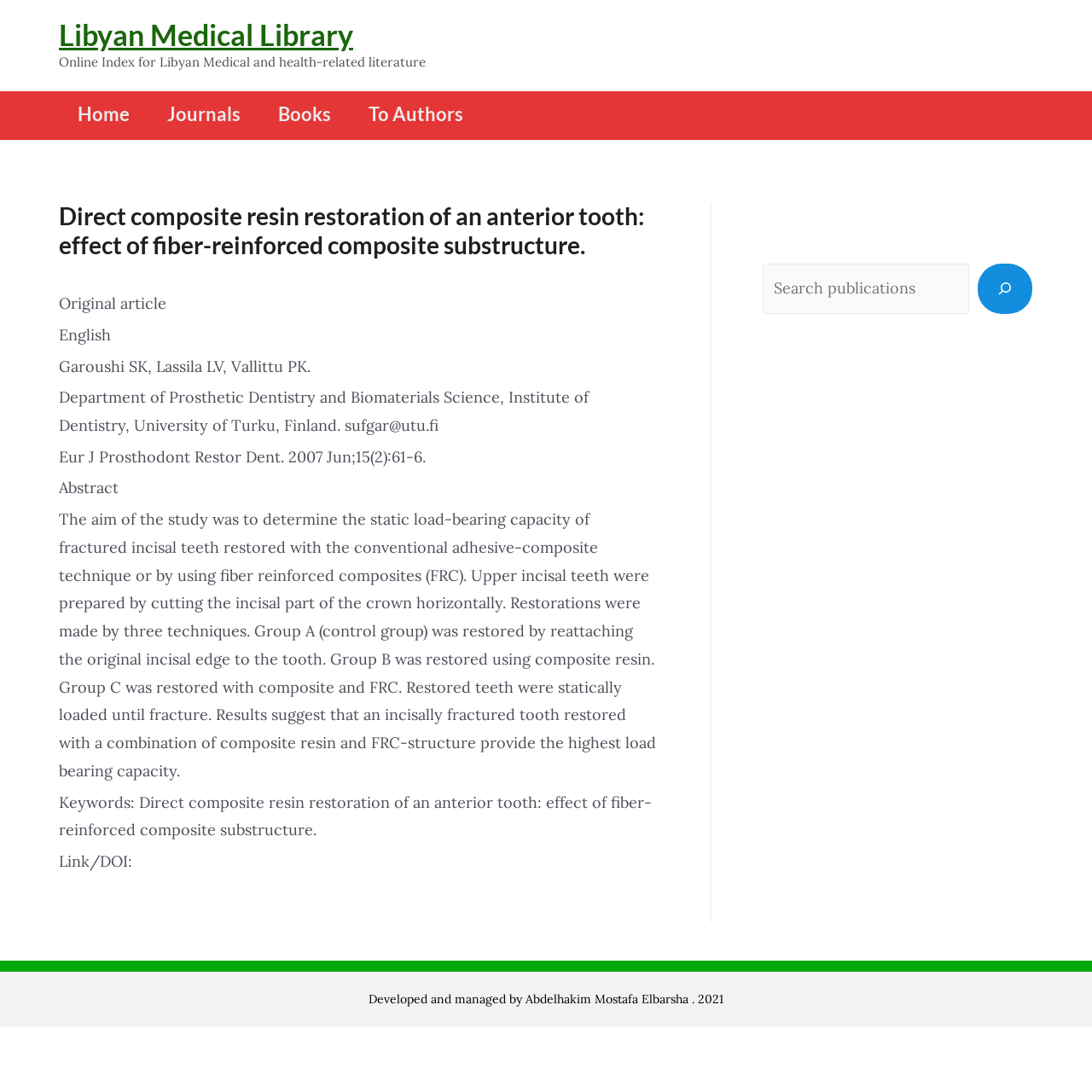Answer the following query concisely with a single word or phrase:
What is the purpose of the search box?

To search the website.